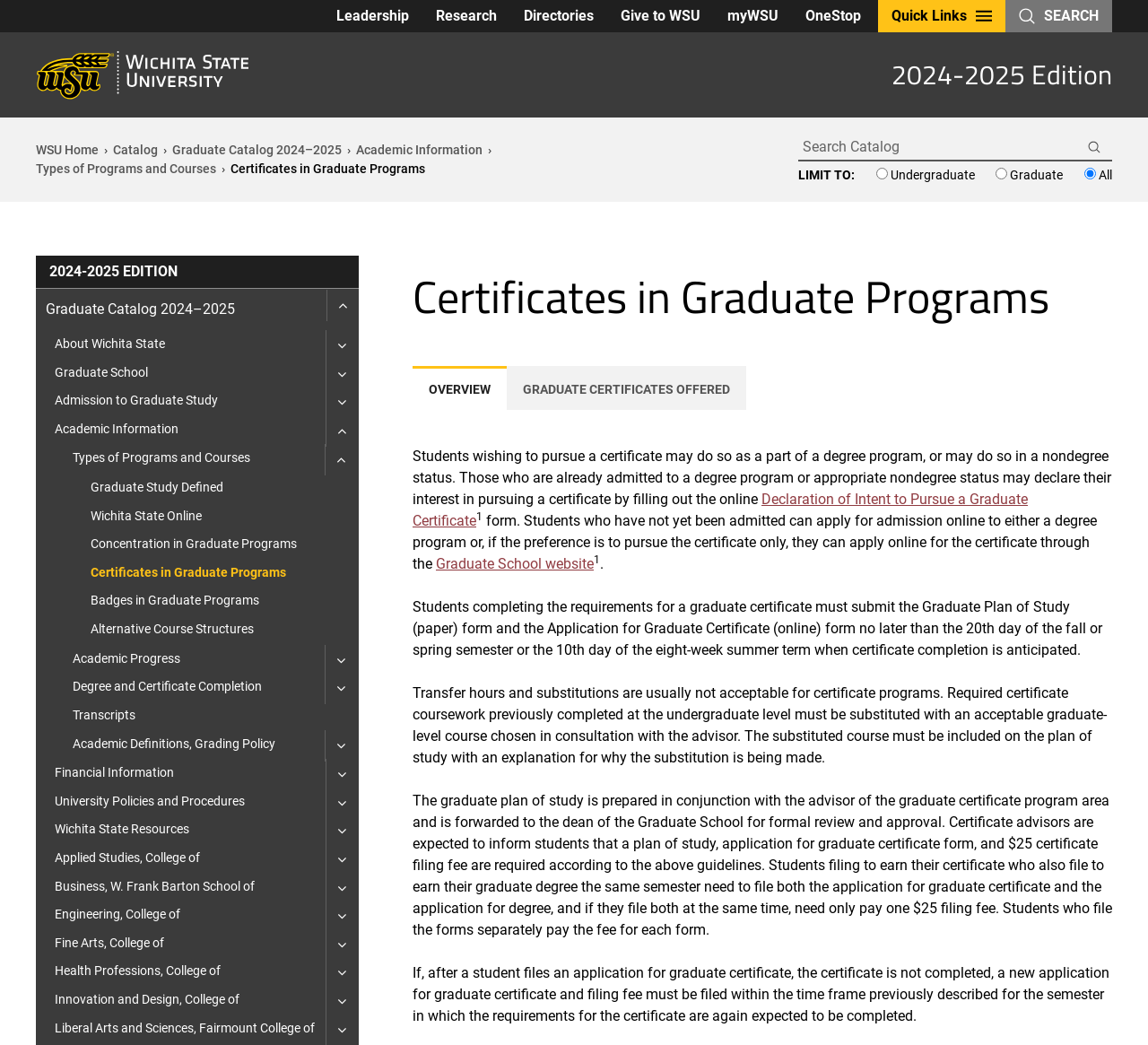What is the purpose of the search bar?
Give a single word or phrase as your answer by examining the image.

To search the catalog